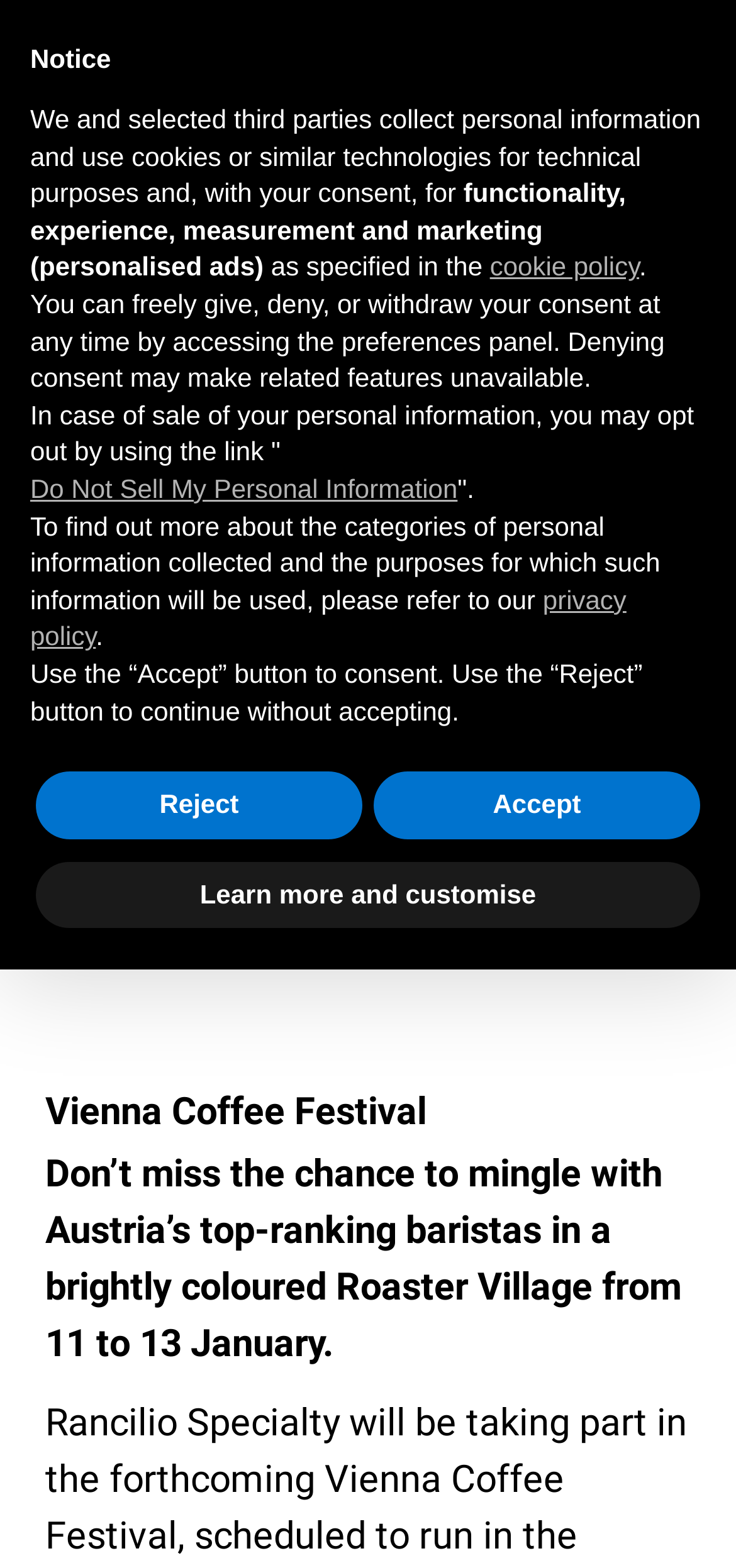Identify the first-level heading on the webpage and generate its text content.

Rancilio Specialty at the Vienna Coffee Festival